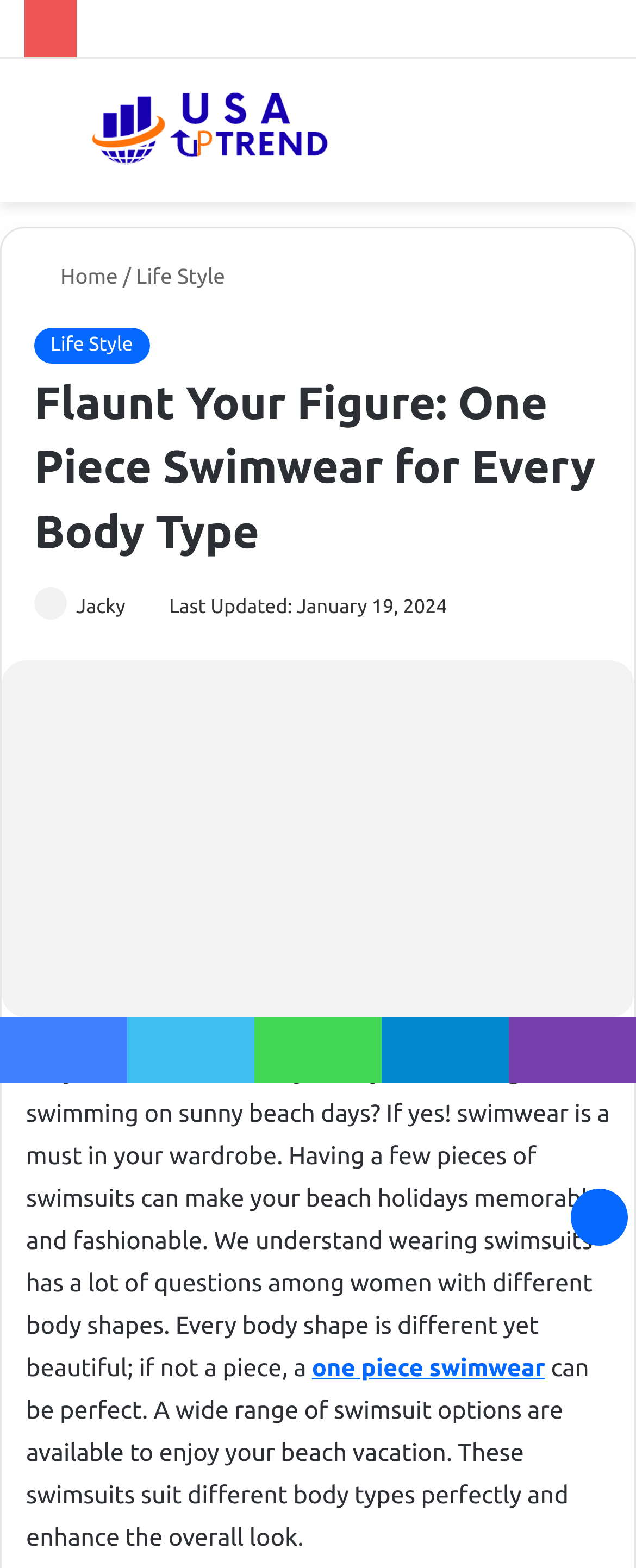Please answer the following query using a single word or phrase: 
What is the name of the author of the article?

Jacky